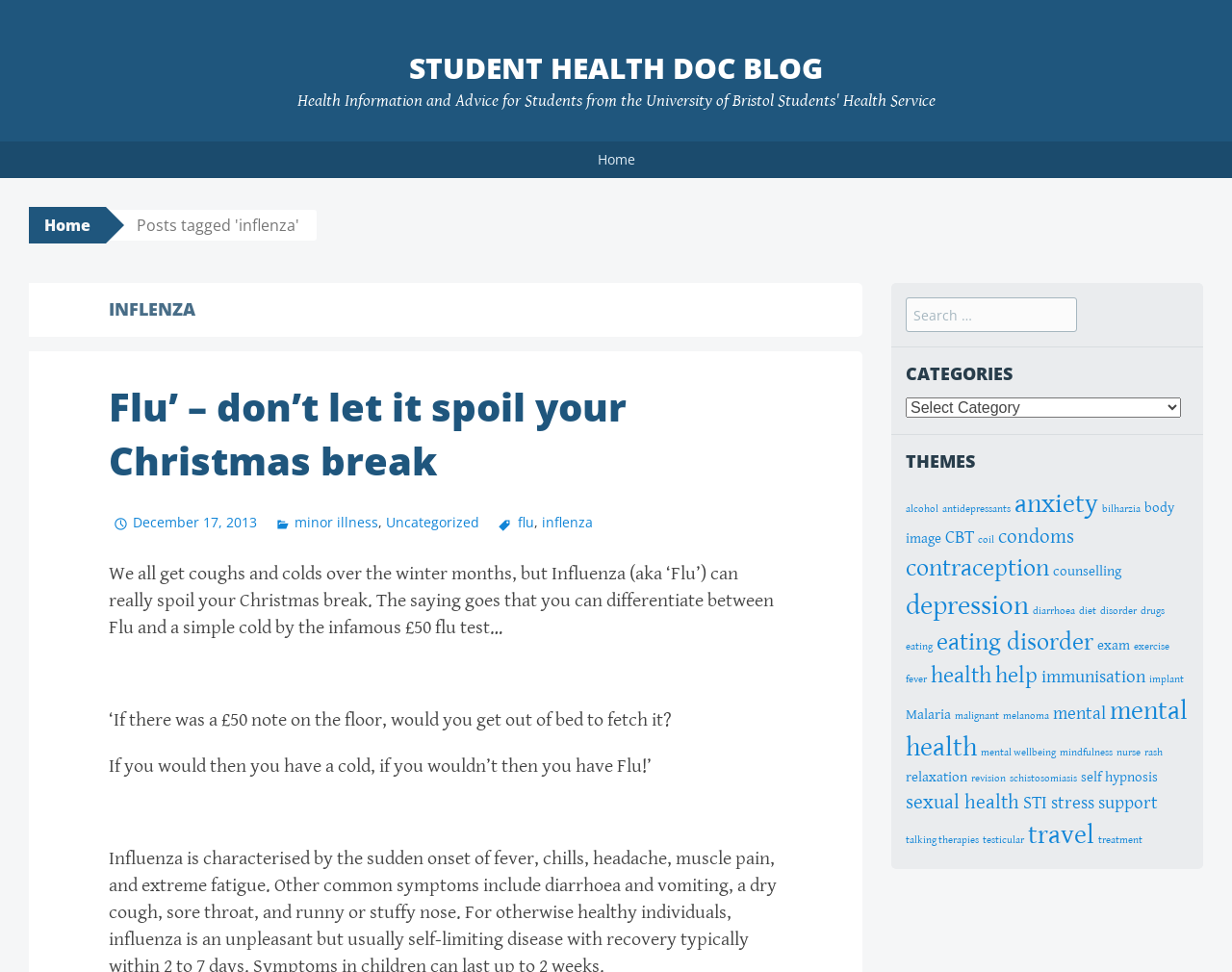Find the bounding box coordinates of the clickable area required to complete the following action: "View the previous response".

None